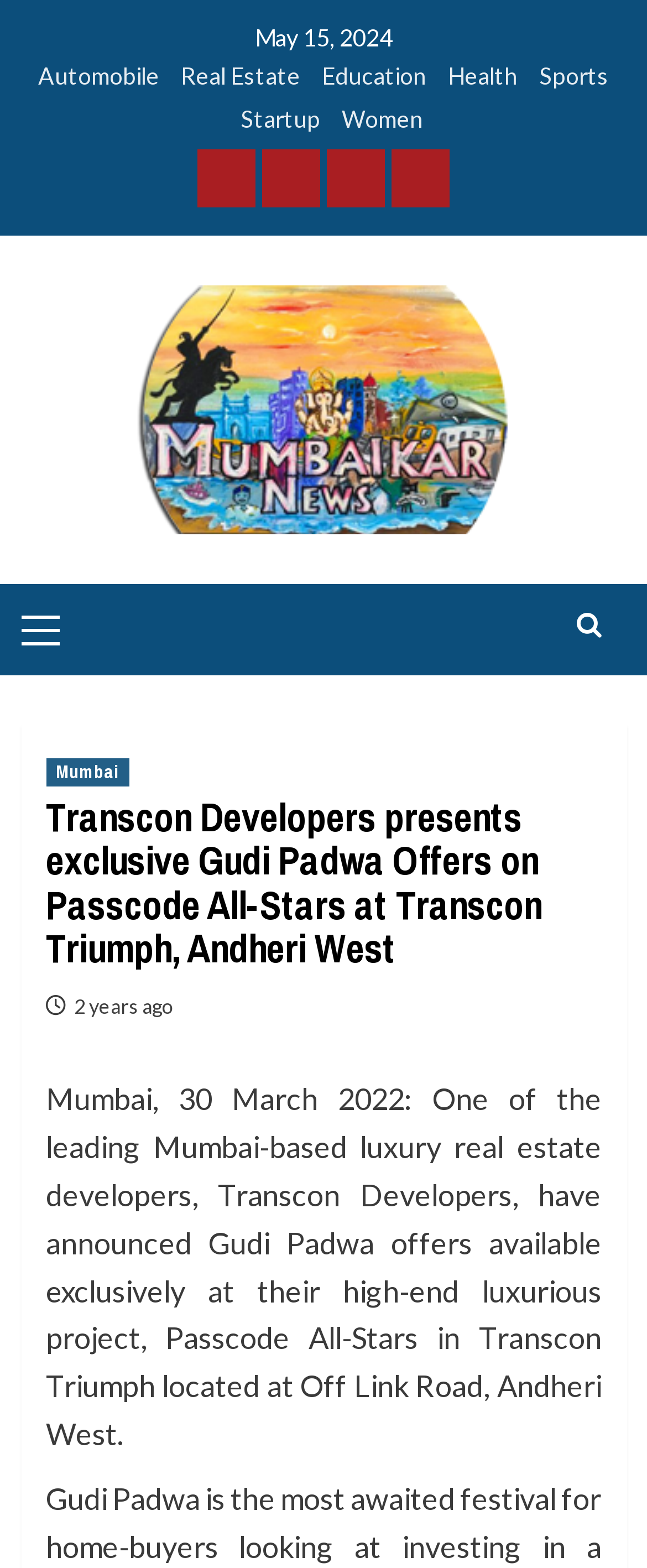Answer the question with a single word or phrase: 
Where is Transcon Triumph located?

Andheri West